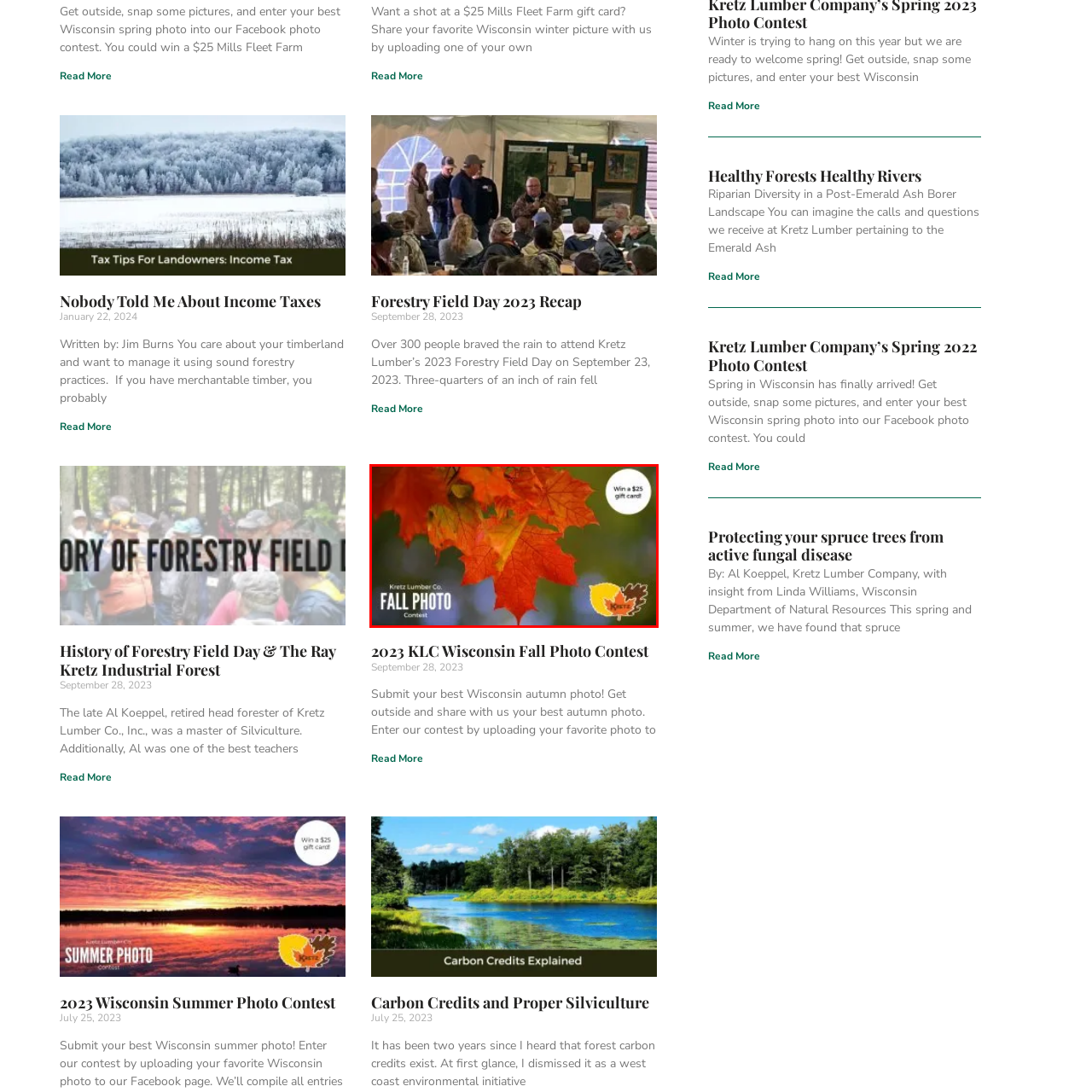What is the prize for the Fall Photo Contest? Observe the image within the red bounding box and give a one-word or short-phrase answer.

$25 gift card